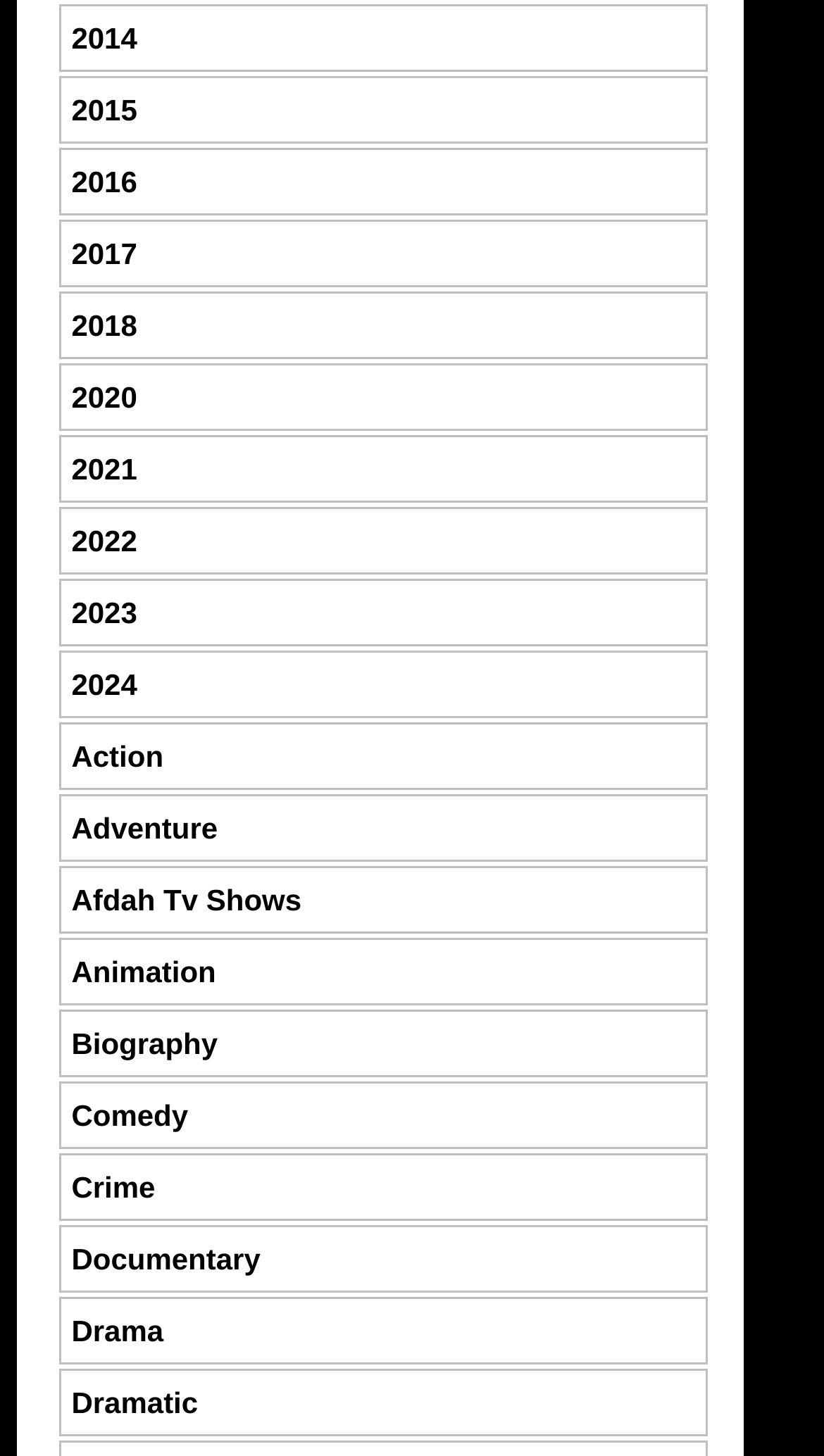Answer the following query with a single word or phrase:
What are the years listed on the webpage?

2014 to 2024